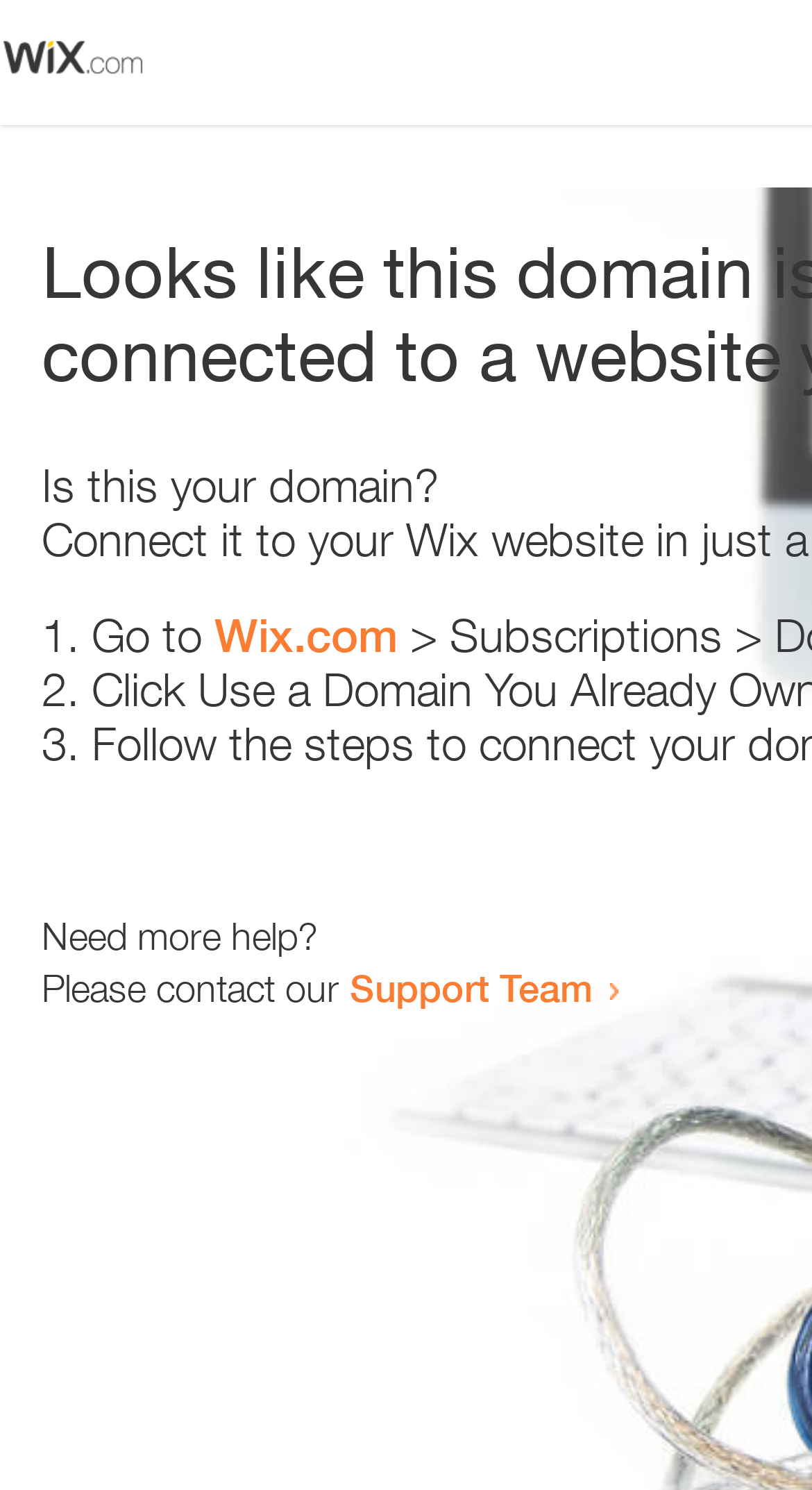What is the main issue on this webpage?
Carefully examine the image and provide a detailed answer to the question.

The webpage's meta description is 'Error', and the content of the webpage suggests that there is an issue with the domain, prompting the user to take action.